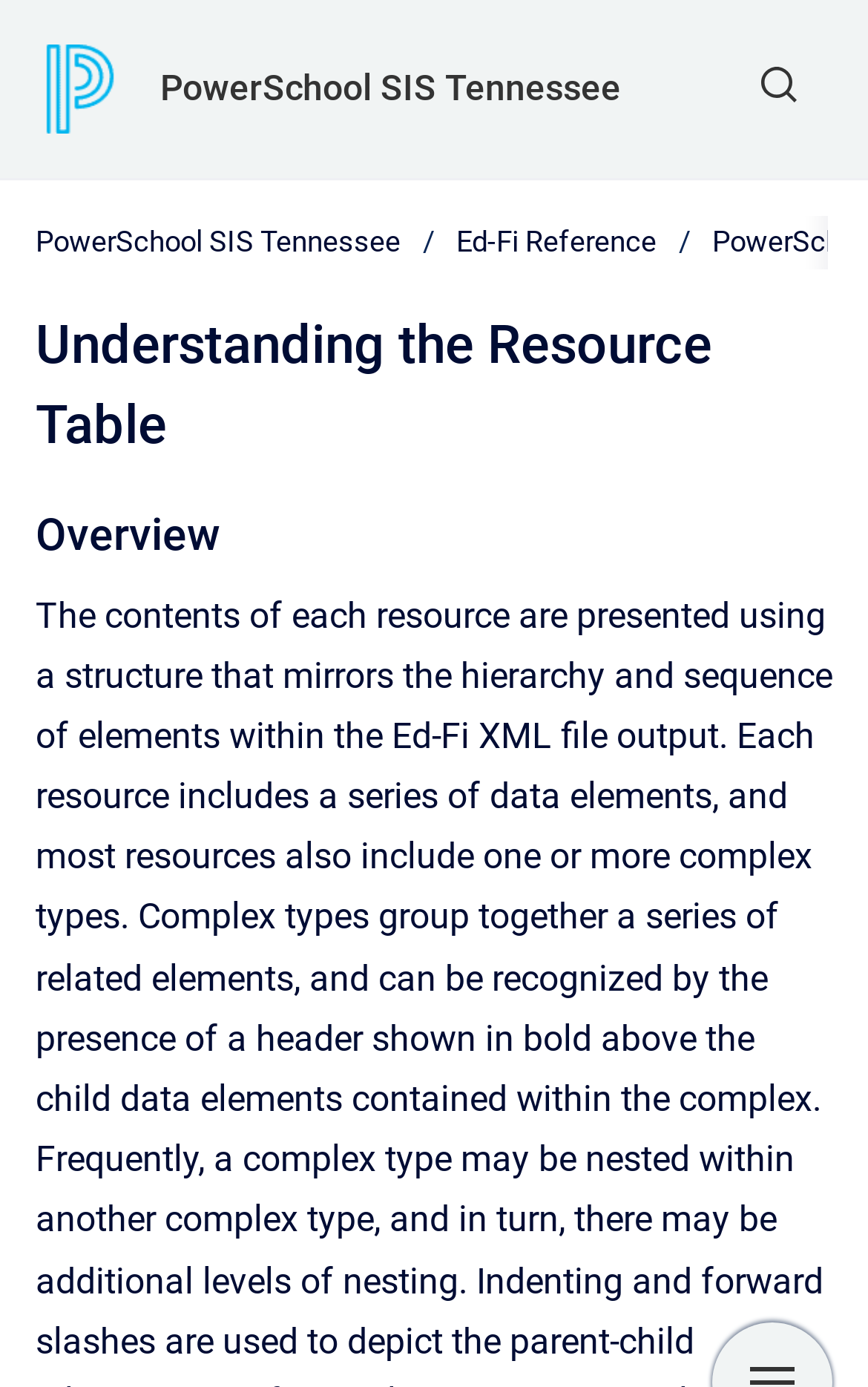Please answer the following question using a single word or phrase: 
How many links are in the breadcrumb navigation?

2